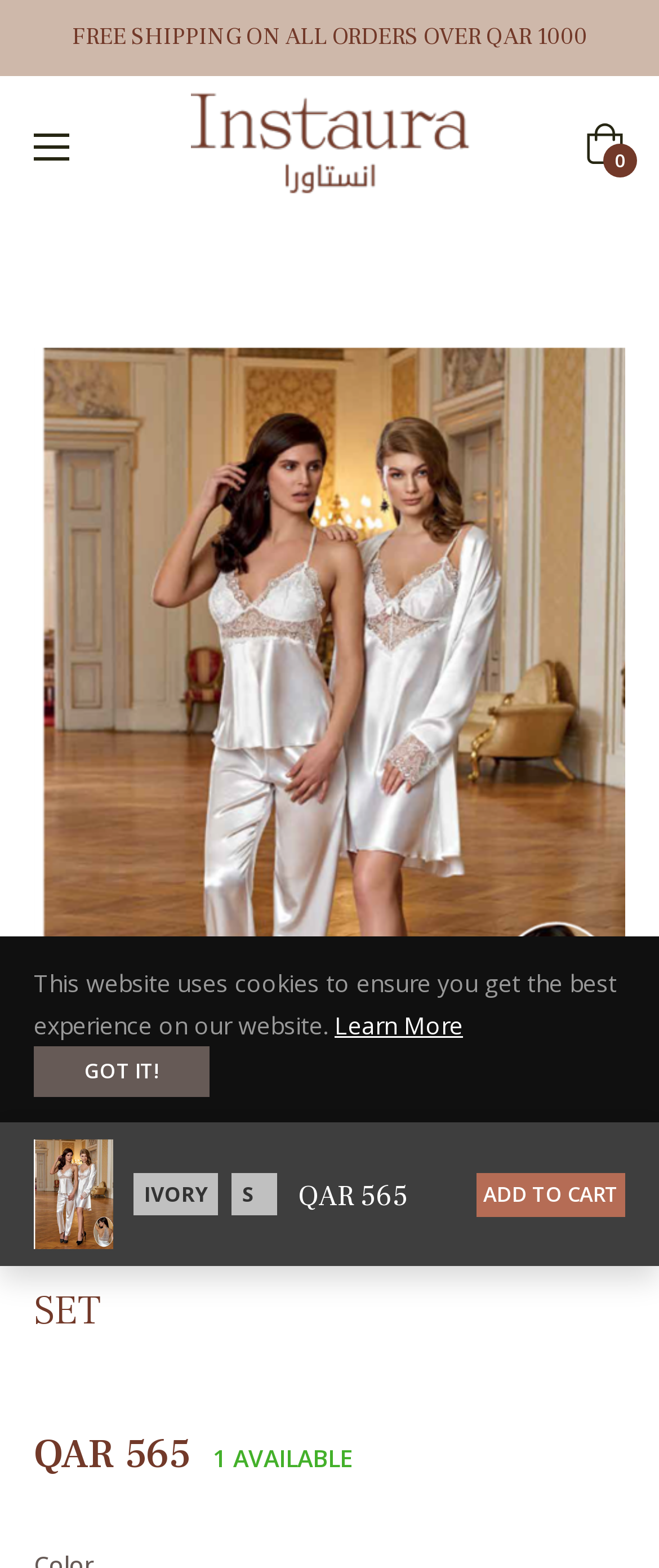What is the name of the lingerie brand?
Answer the question using a single word or phrase, according to the image.

INSTAURA LINGERIE